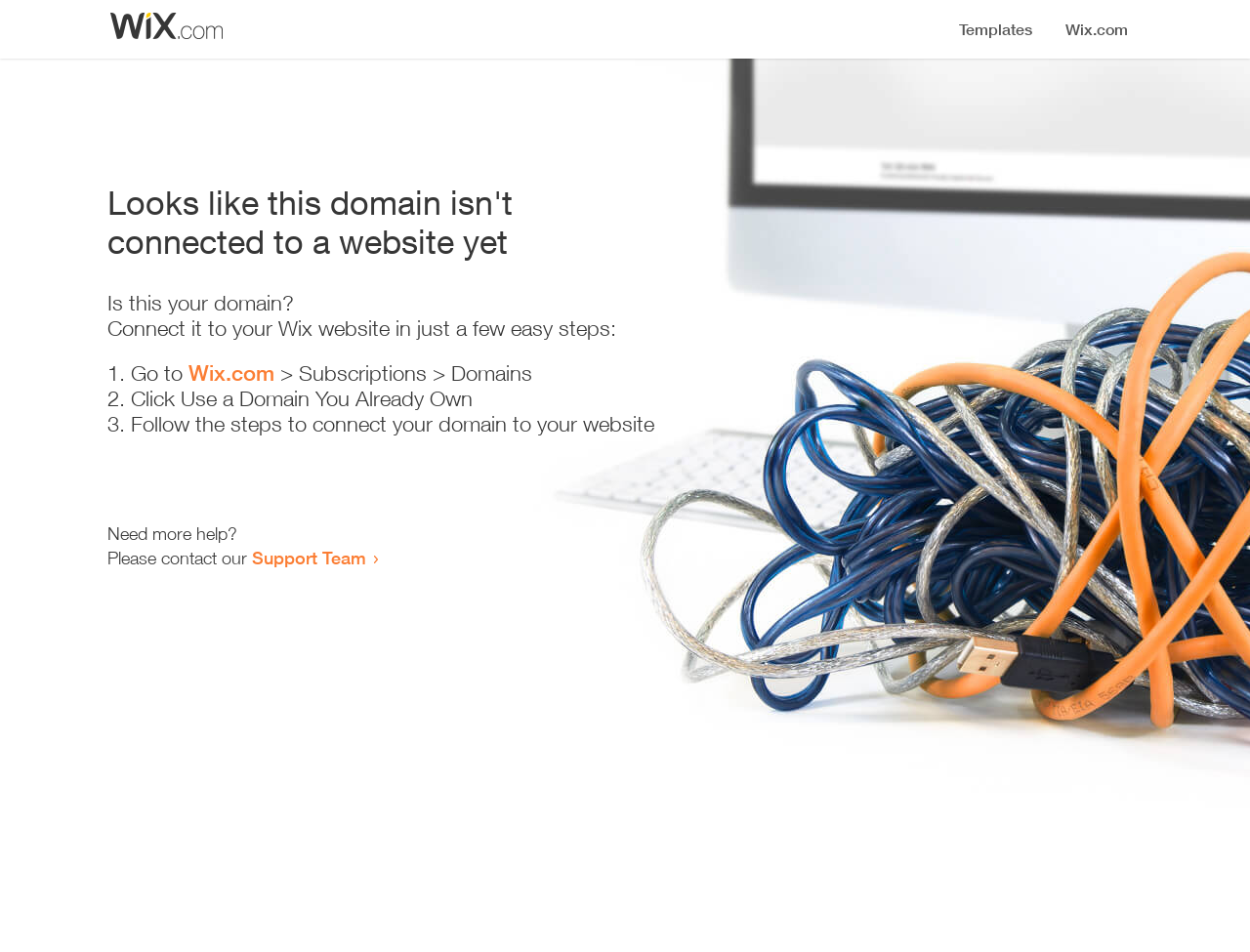Please determine the main heading text of this webpage.

Looks like this domain isn't
connected to a website yet